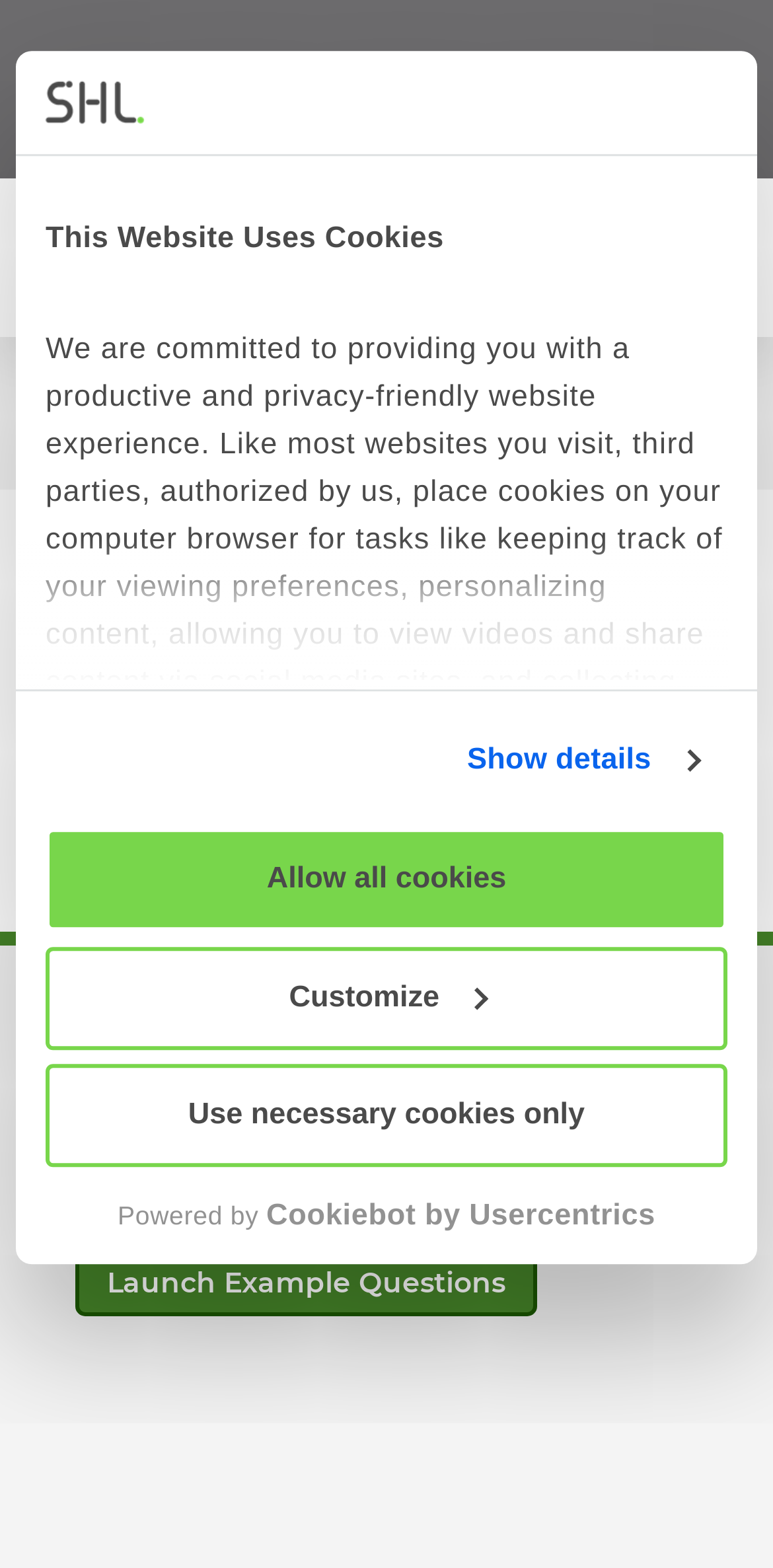Determine the bounding box for the described UI element: "Salon".

None